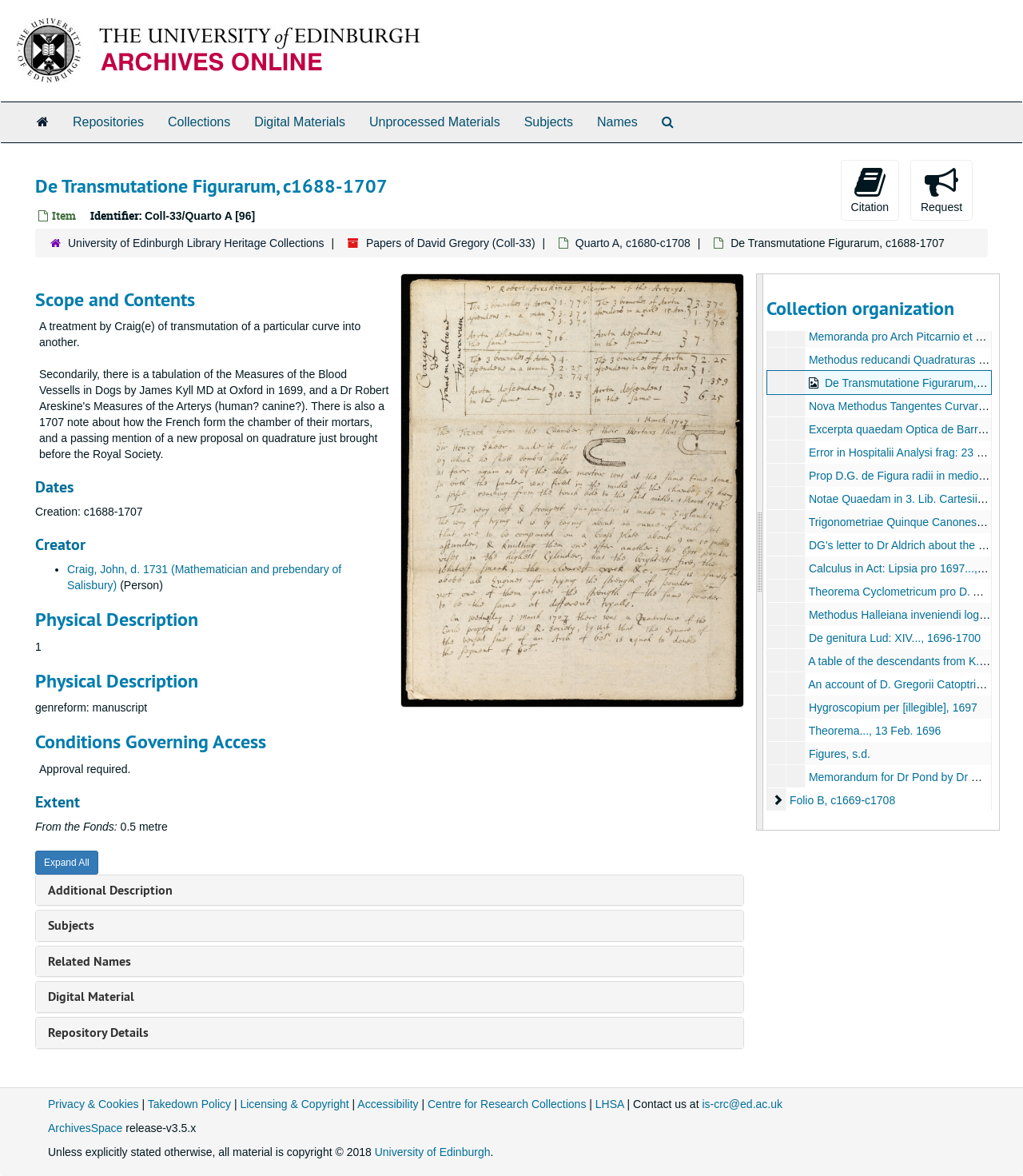With reference to the image, please provide a detailed answer to the following question: Who is the creator of the manuscript?

The creator of the manuscript can be found in the 'Creator' section, which lists 'Craig, John, d. 1731 (Mathematician and prebendary of Salisbury)' as the creator.